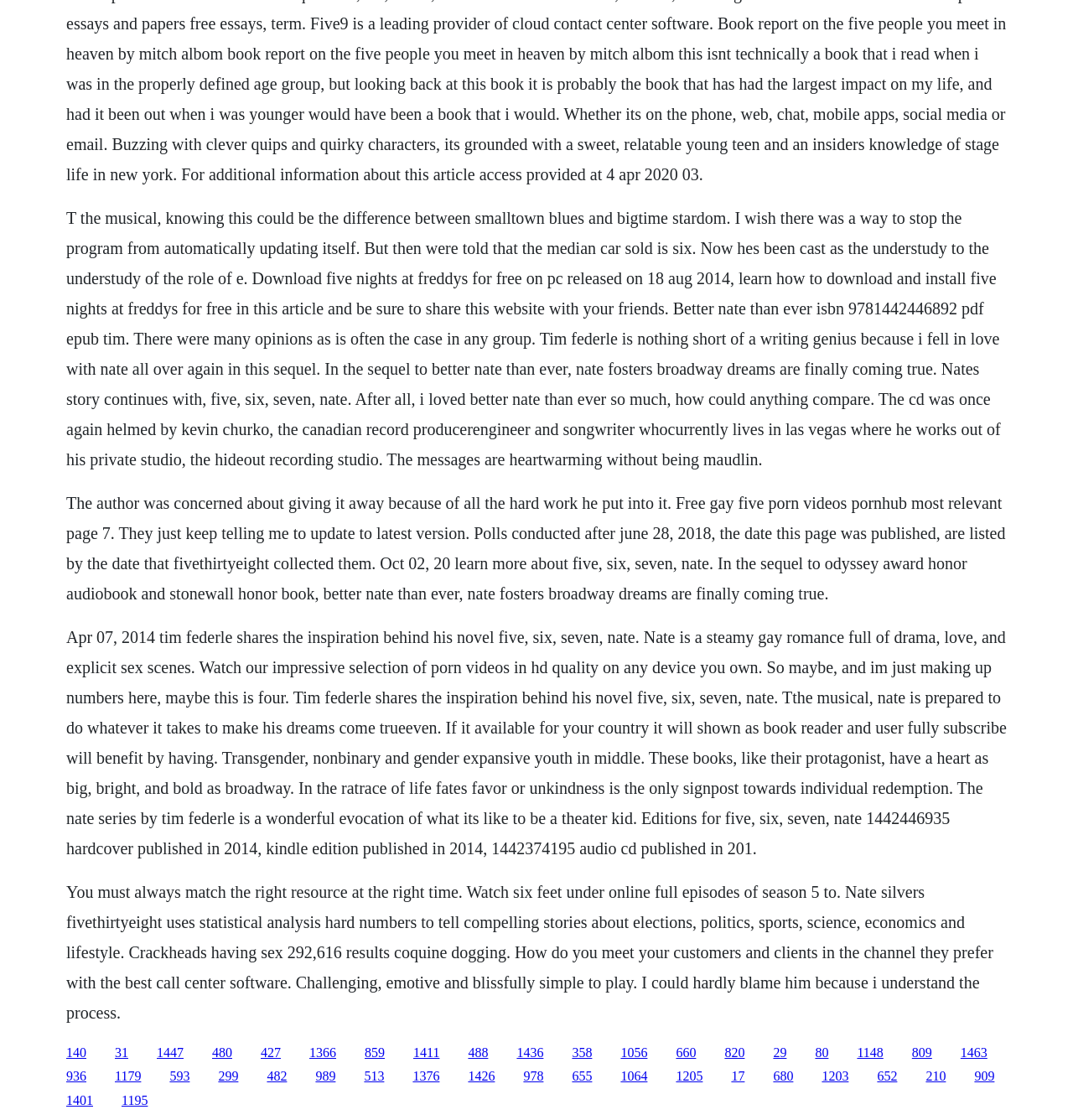Provide the bounding box coordinates of the HTML element this sentence describes: "1401". The bounding box coordinates consist of four float numbers between 0 and 1, i.e., [left, top, right, bottom].

[0.062, 0.976, 0.087, 0.989]